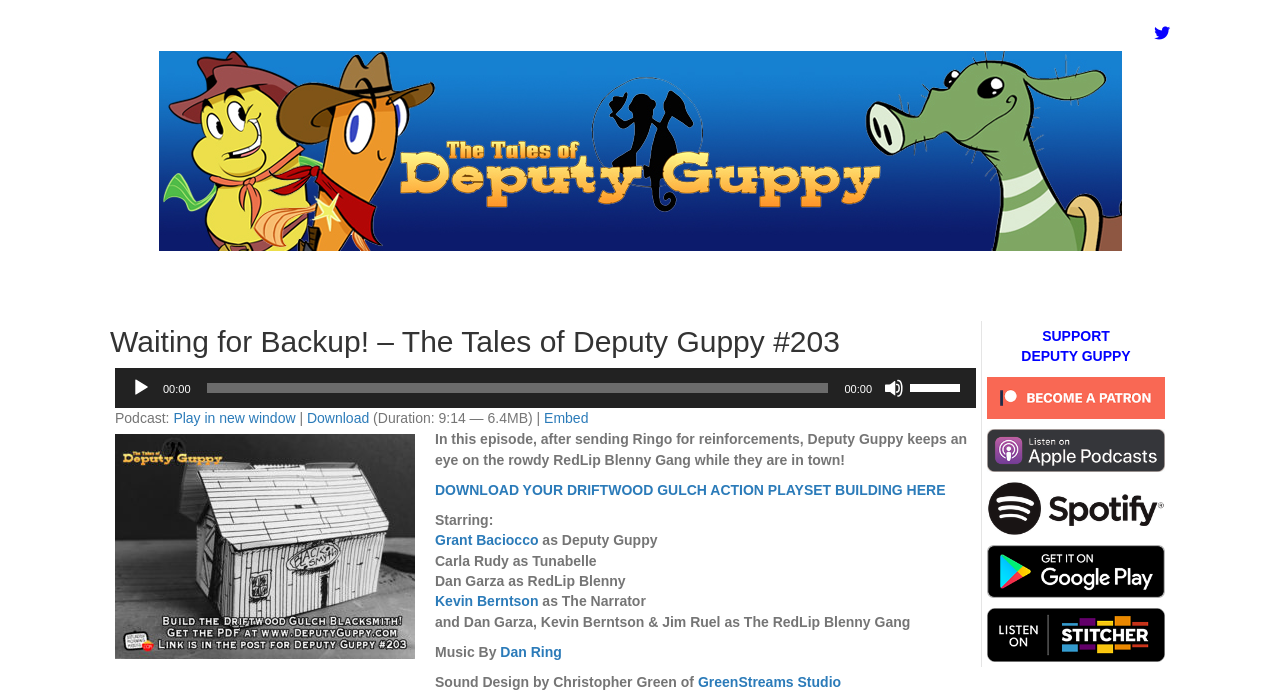Answer the following inquiry with a single word or phrase:
What is the duration of the podcast?

9:14